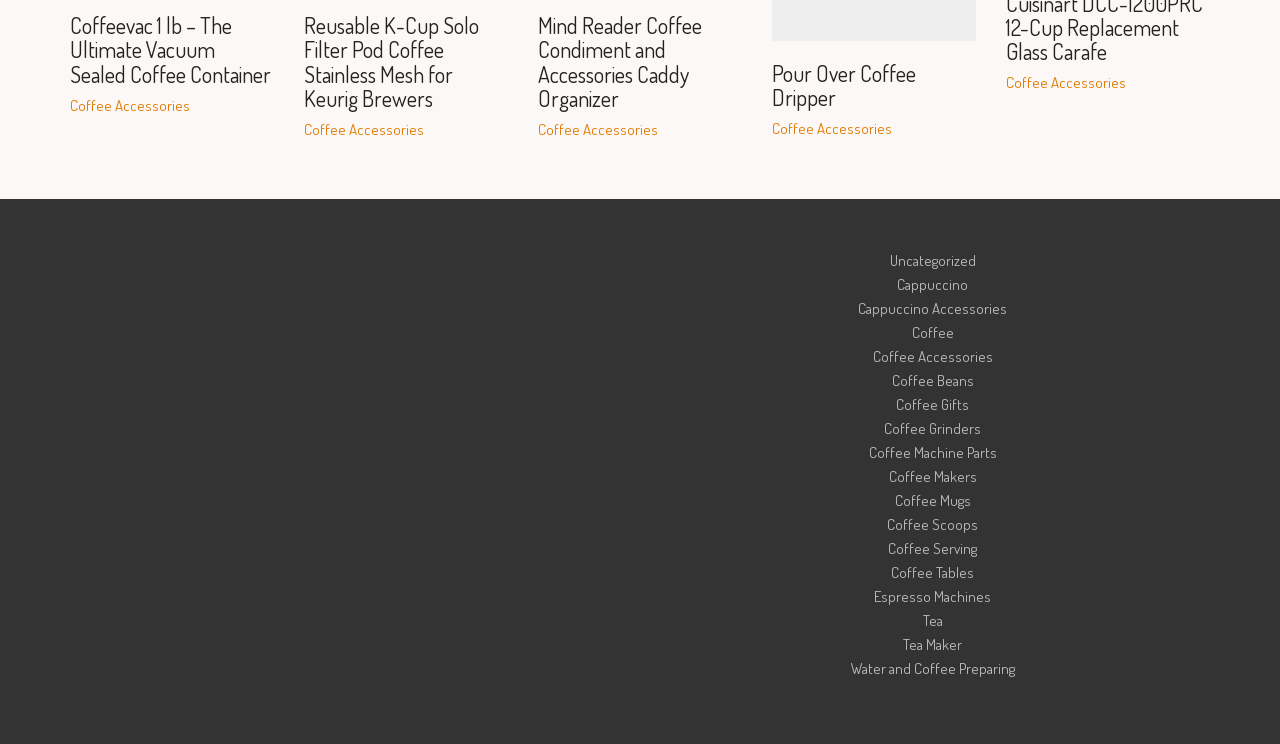Locate the bounding box coordinates of the clickable area to execute the instruction: "Learn about Pour Over Coffee Dripper". Provide the coordinates as four float numbers between 0 and 1, represented as [left, top, right, bottom].

[0.603, 0.082, 0.762, 0.148]